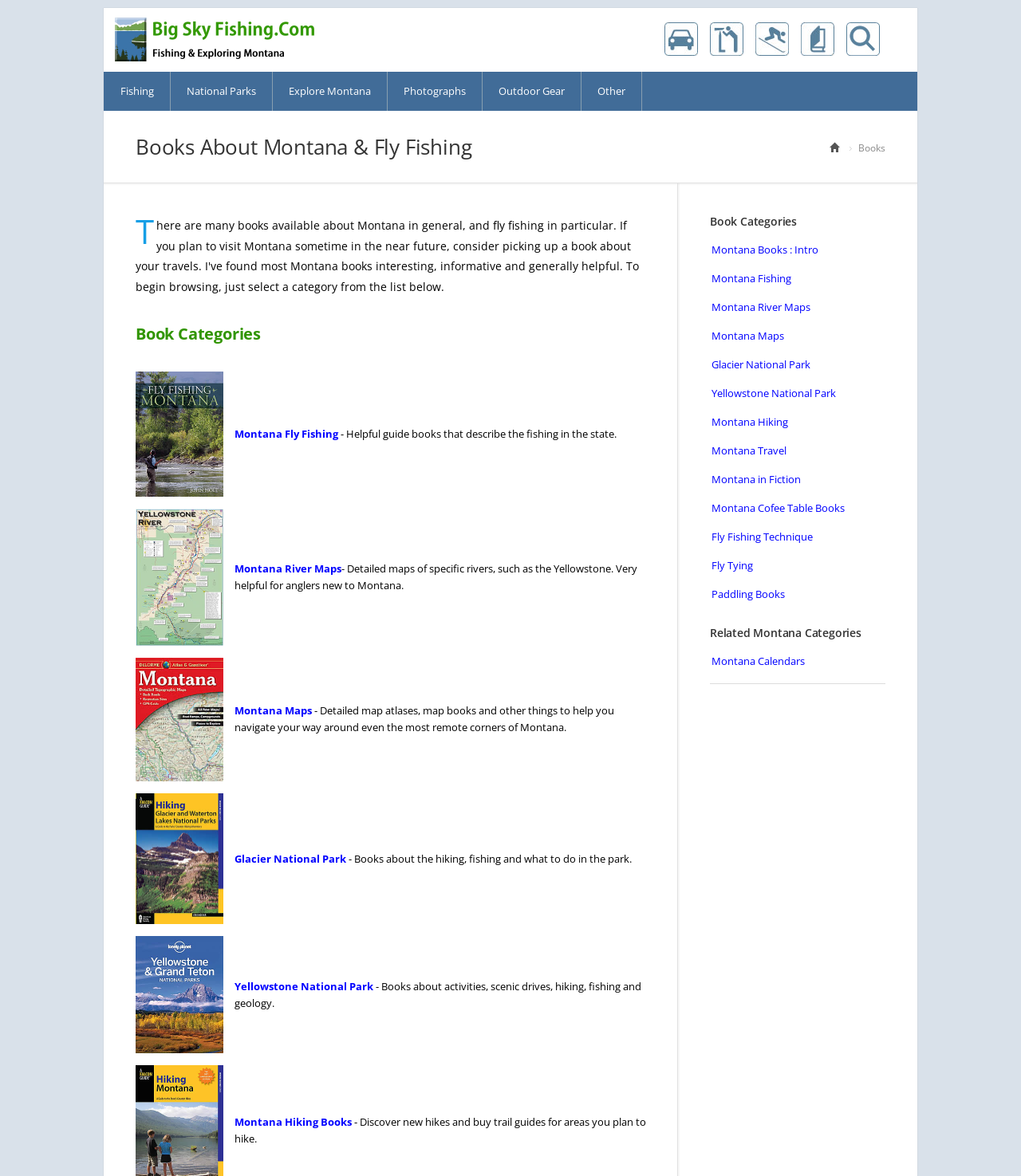Indicate the bounding box coordinates of the clickable region to achieve the following instruction: "Search Big Sky Fishing.Com."

[0.823, 0.018, 0.867, 0.049]